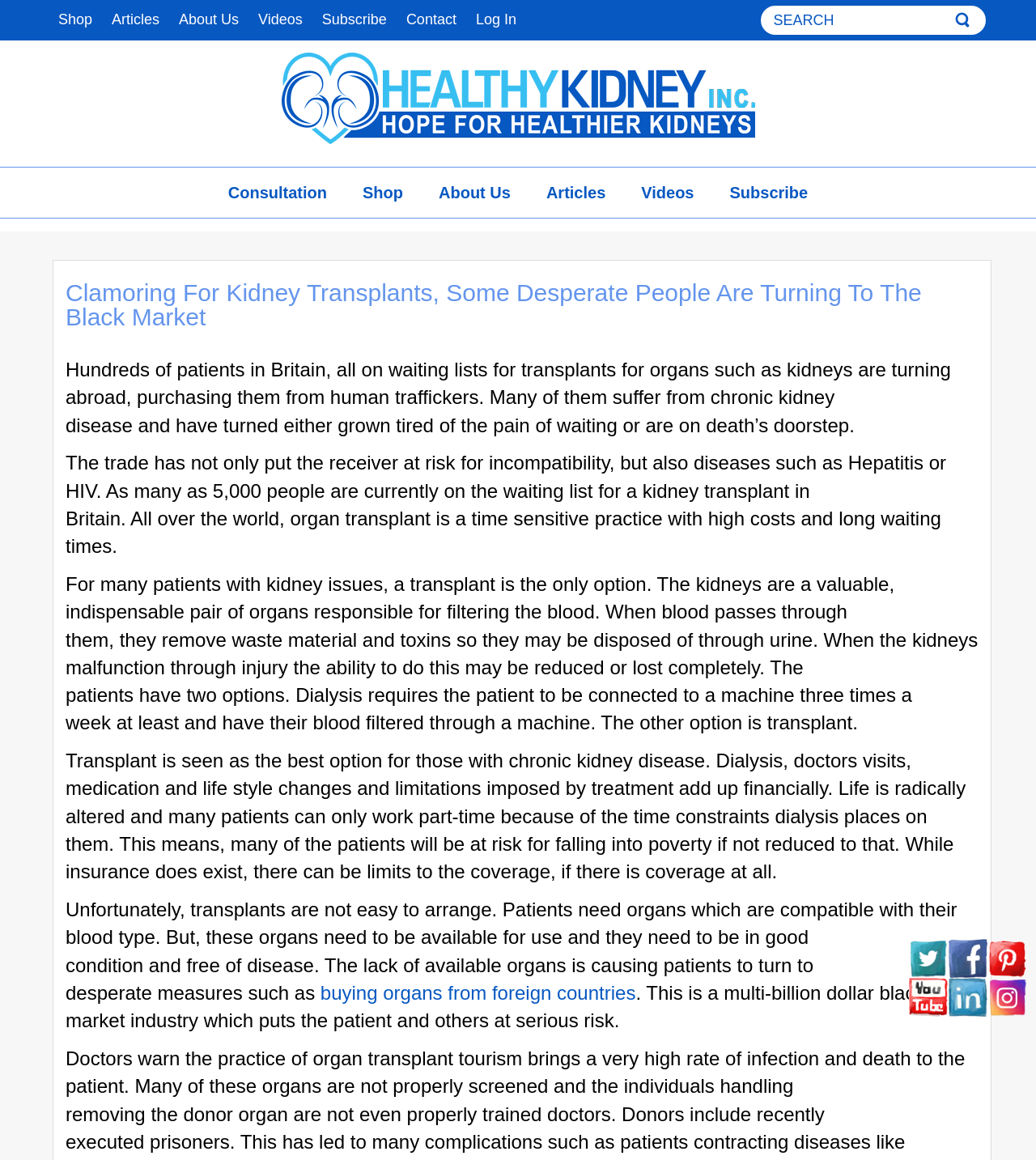Detail the various sections and features present on the webpage.

This webpage is about kidney transplants and the desperate measures some people are taking to obtain them. At the top of the page, there is a navigation menu with links to "Shop", "Articles", "About Us", "Videos", "Subscribe", "Contact", and "Log In". Below this, there is a search bar and a link to "Healthy Kidney Inc." with an accompanying image.

The main content of the page is an article about the struggles of patients waiting for kidney transplants. The article is divided into several paragraphs, with headings and static text describing the situation. The text explains that many patients are turning to the black market to purchase kidneys from human traffickers due to the long waiting lists and high costs of transplants.

The article is accompanied by several links to related topics, including "Consultation", "Shop", "About Us", "Articles", "Videos", and "Subscribe". There are also social media links at the bottom of the page, including Twitter, Facebook, Pinterest, YouTube, LinkedIn, and Instagram.

Overall, the webpage is focused on raising awareness about the difficulties faced by patients waiting for kidney transplants and the risks associated with seeking transplants through illegal means.